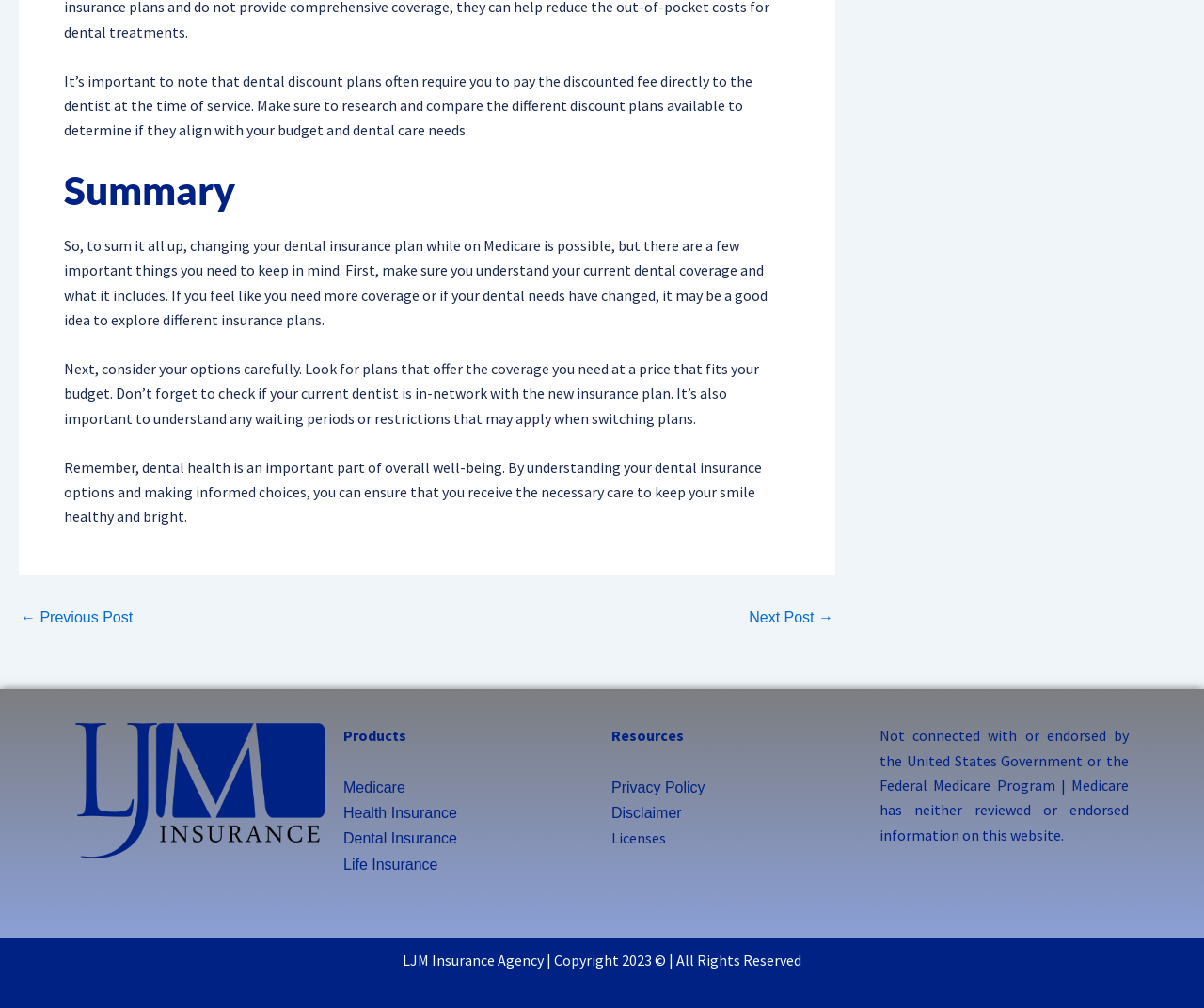Find the bounding box coordinates for the area that must be clicked to perform this action: "View 'Privacy Policy'".

[0.508, 0.773, 0.586, 0.789]